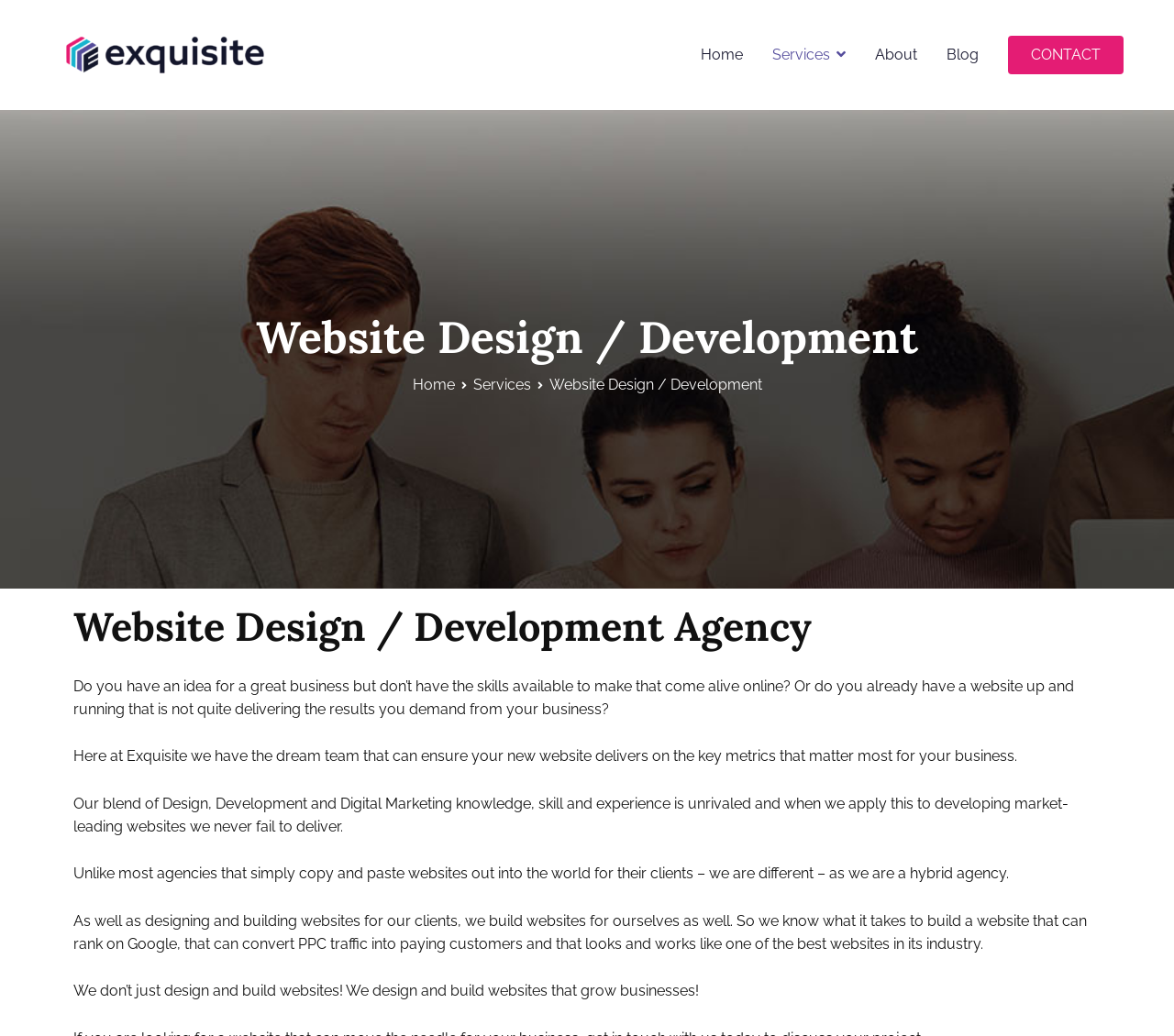Locate the bounding box of the UI element based on this description: "Exquisite Media". Provide four float numbers between 0 and 1 as [left, top, right, bottom].

[0.254, 0.056, 0.366, 0.075]